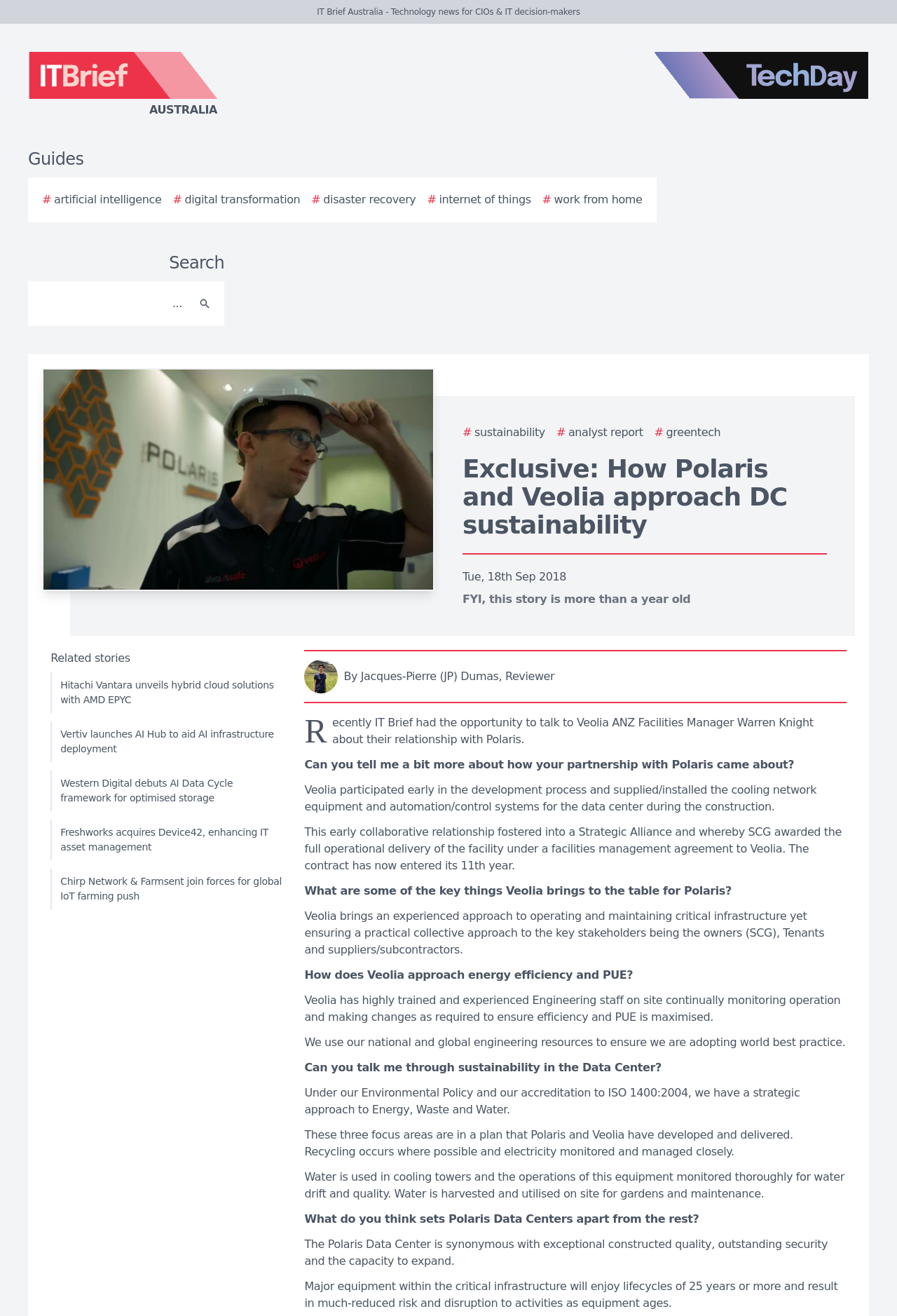Extract the top-level heading from the webpage and provide its text.

Exclusive: How Polaris and Veolia approach DC sustainability